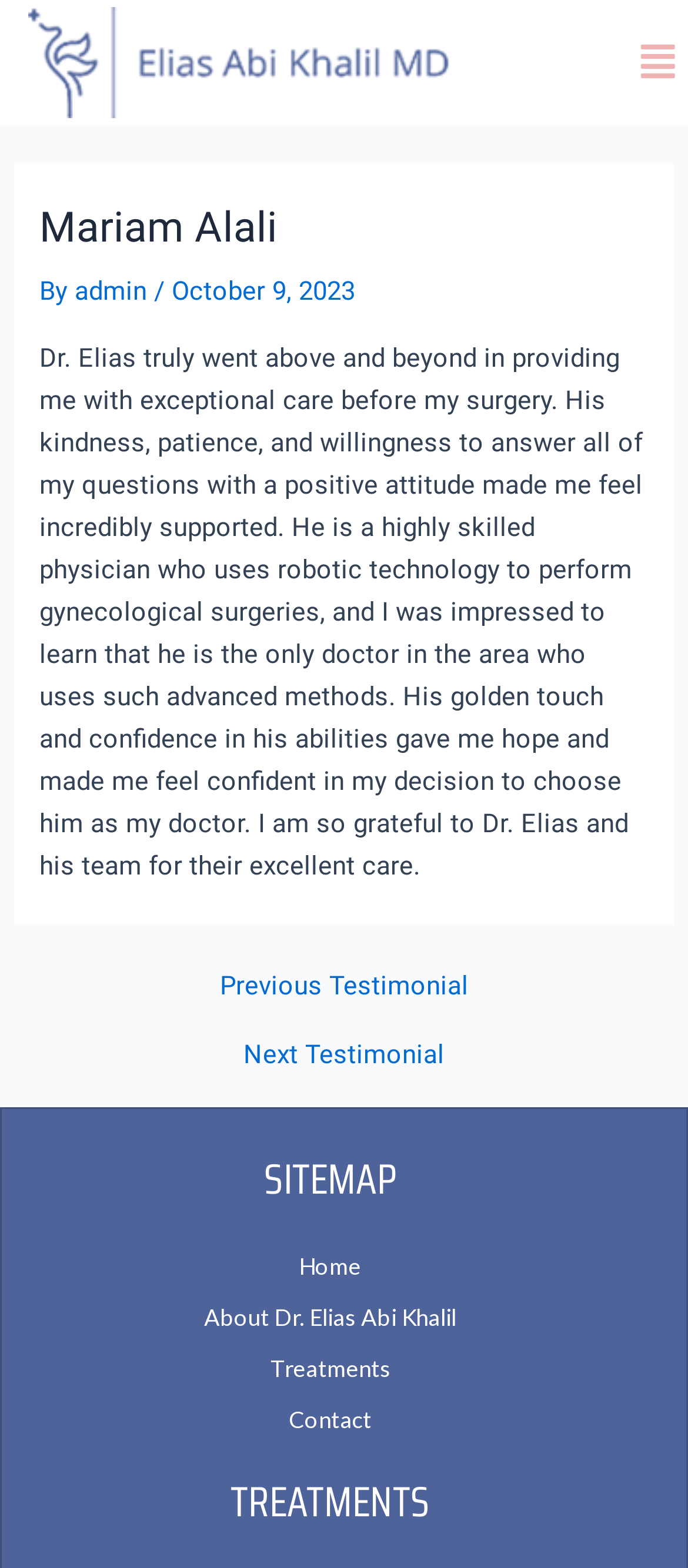Locate the bounding box coordinates of the element I should click to achieve the following instruction: "Visit the home page".

[0.028, 0.793, 0.932, 0.82]